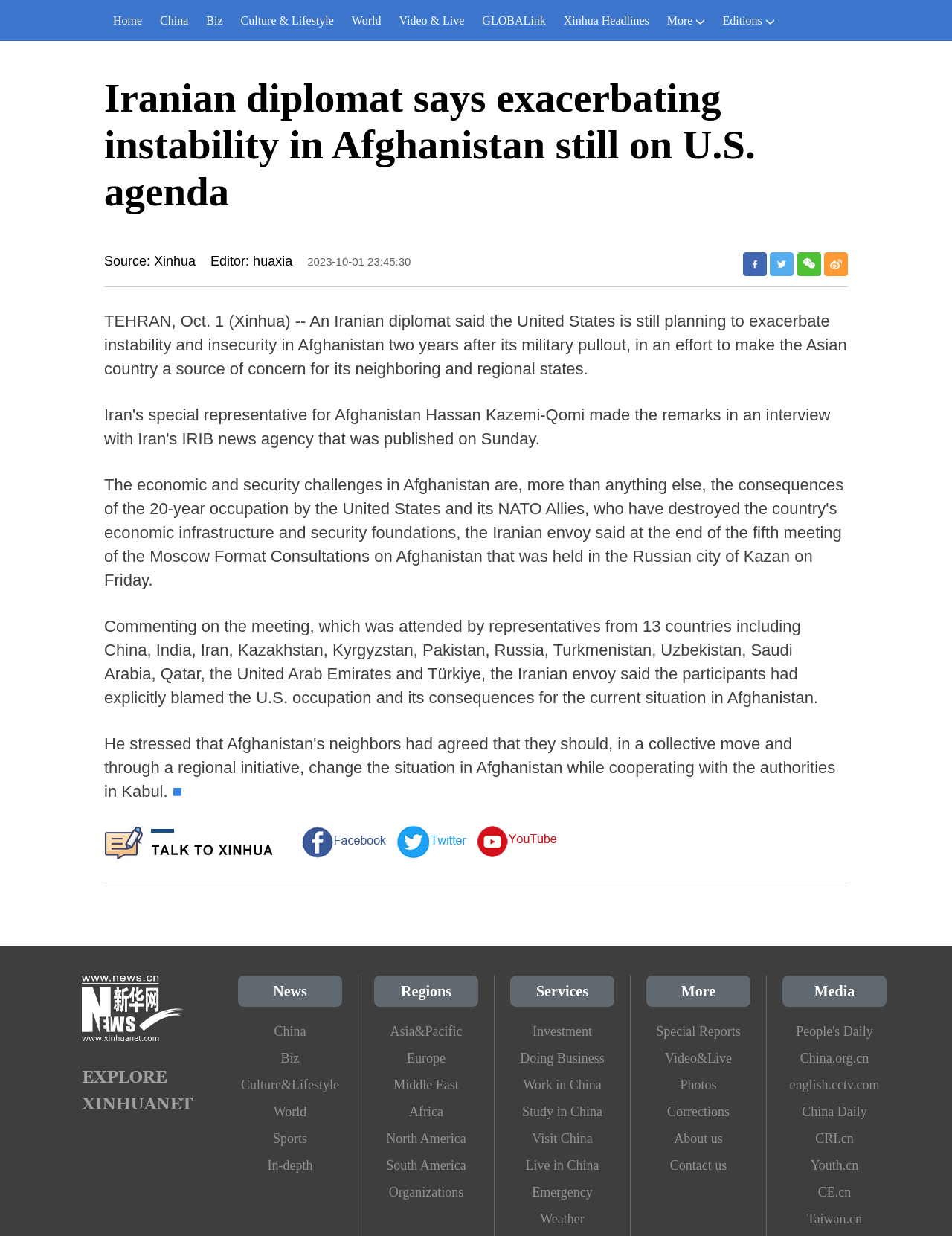Provide the bounding box coordinates for the area that should be clicked to complete the instruction: "Check the Weather service".

[0.536, 0.975, 0.645, 0.997]